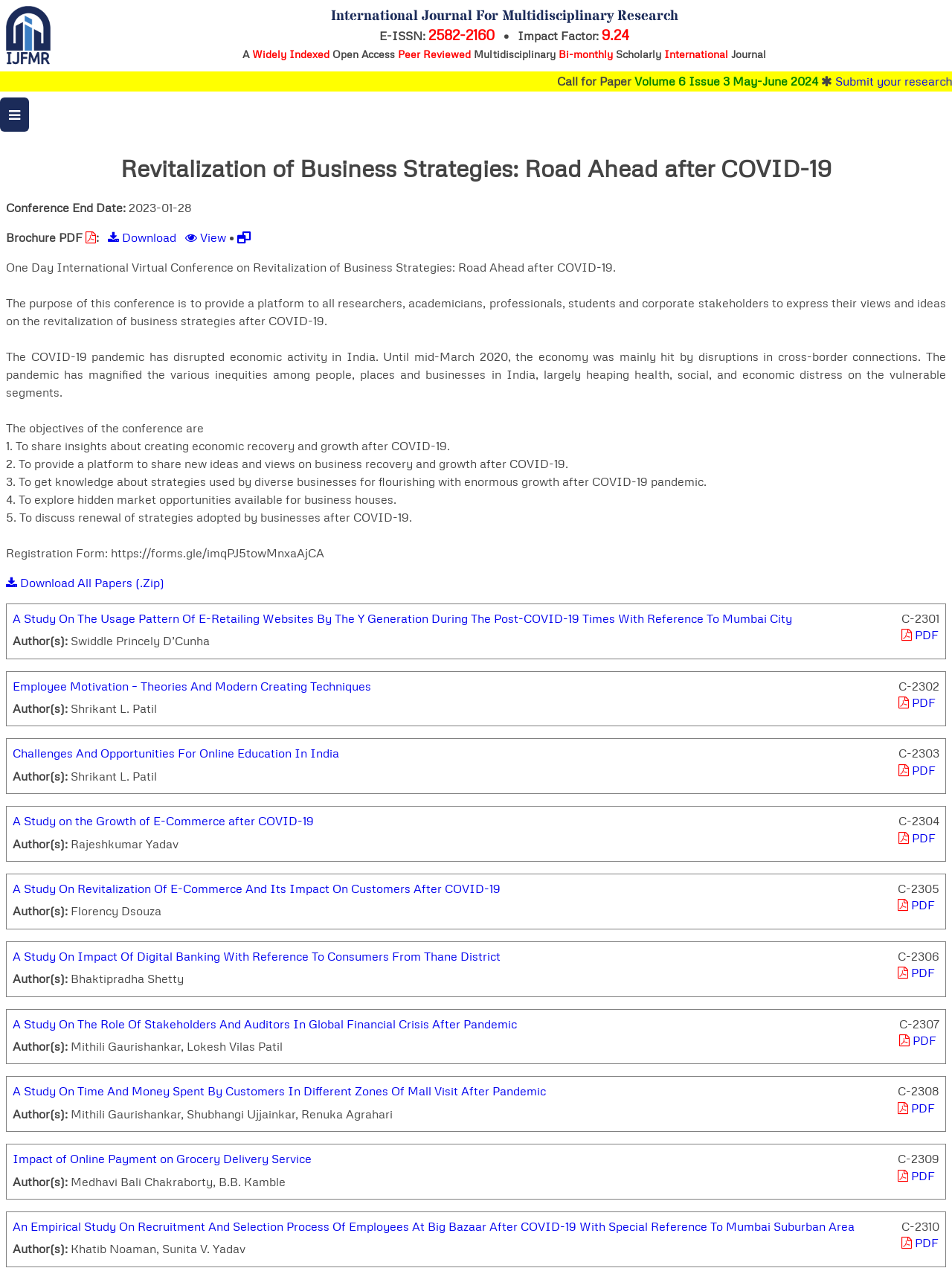Locate the bounding box coordinates of the element that should be clicked to execute the following instruction: "Download brochure".

[0.113, 0.181, 0.185, 0.193]